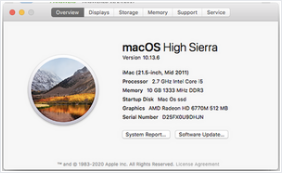Break down the image and provide a full description, noting any significant aspects.

The image displays the "About This Mac" window from a 2011 iMac running macOS High Sierra, version 10.13.6. It includes key system information: the model identifier is "iMac (21.5-inch, Mid 2011)," highlighting the hardware configuration with a 2.7 GHz Intel Core i5 processor, 10 GB of 1333 MHz DDR3 memory, and an AMD Radeon HD 6770M graphics card with 512 MB of VRAM. The startup disk is labeled as "Mac OS sd," and the serial number is provided for identification purposes. The interface features standard Mac navigation options at the top, including buttons for "System Report" and "Software Updates," making it easy for users to access detailed system specifications and initiate updates. This setup reflects the user's intent to upgrade the CPU and RAM, aligning with their plans for a dual-boot system.